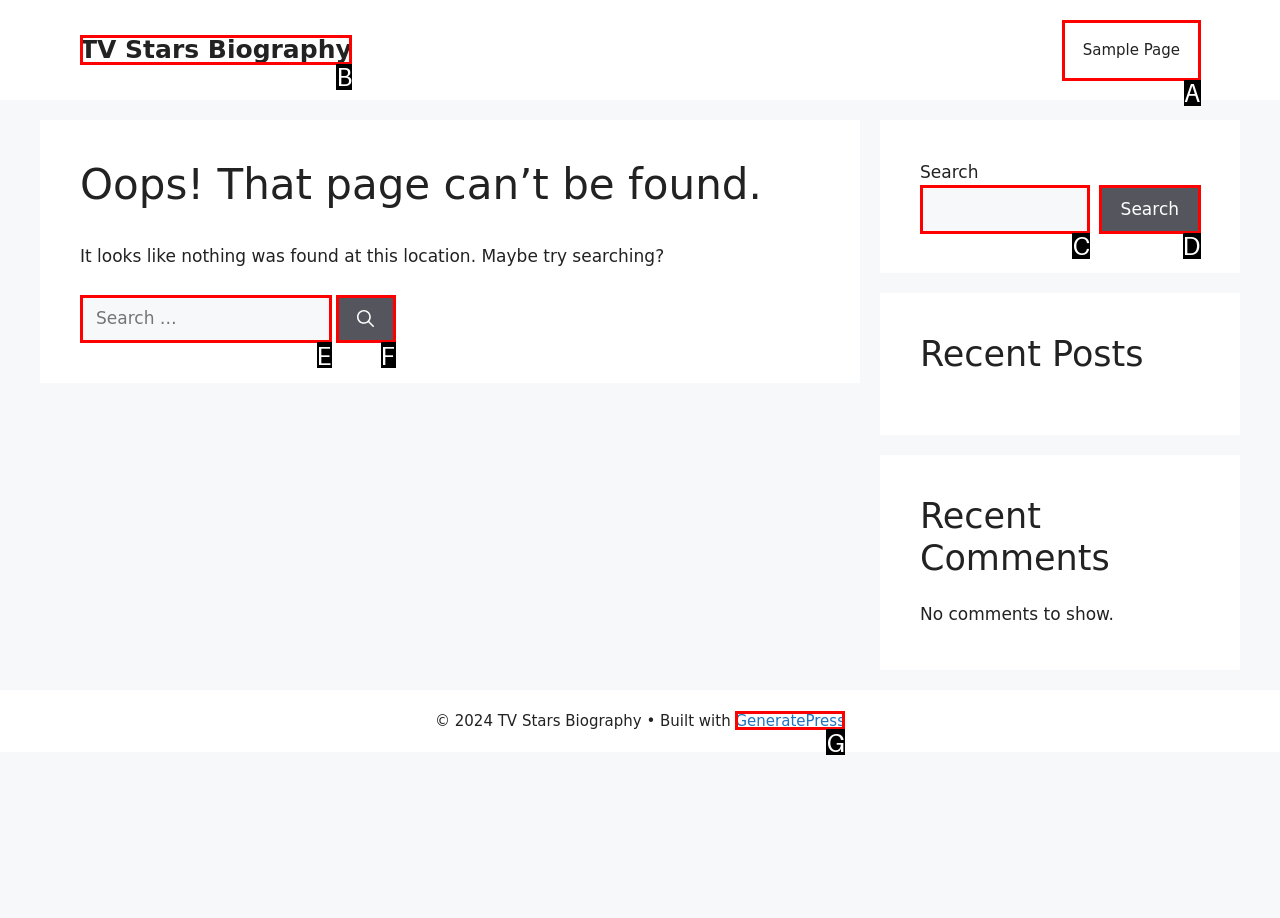Match the description to the correct option: HYPE Business Solutions
Provide the letter of the matching option directly.

None